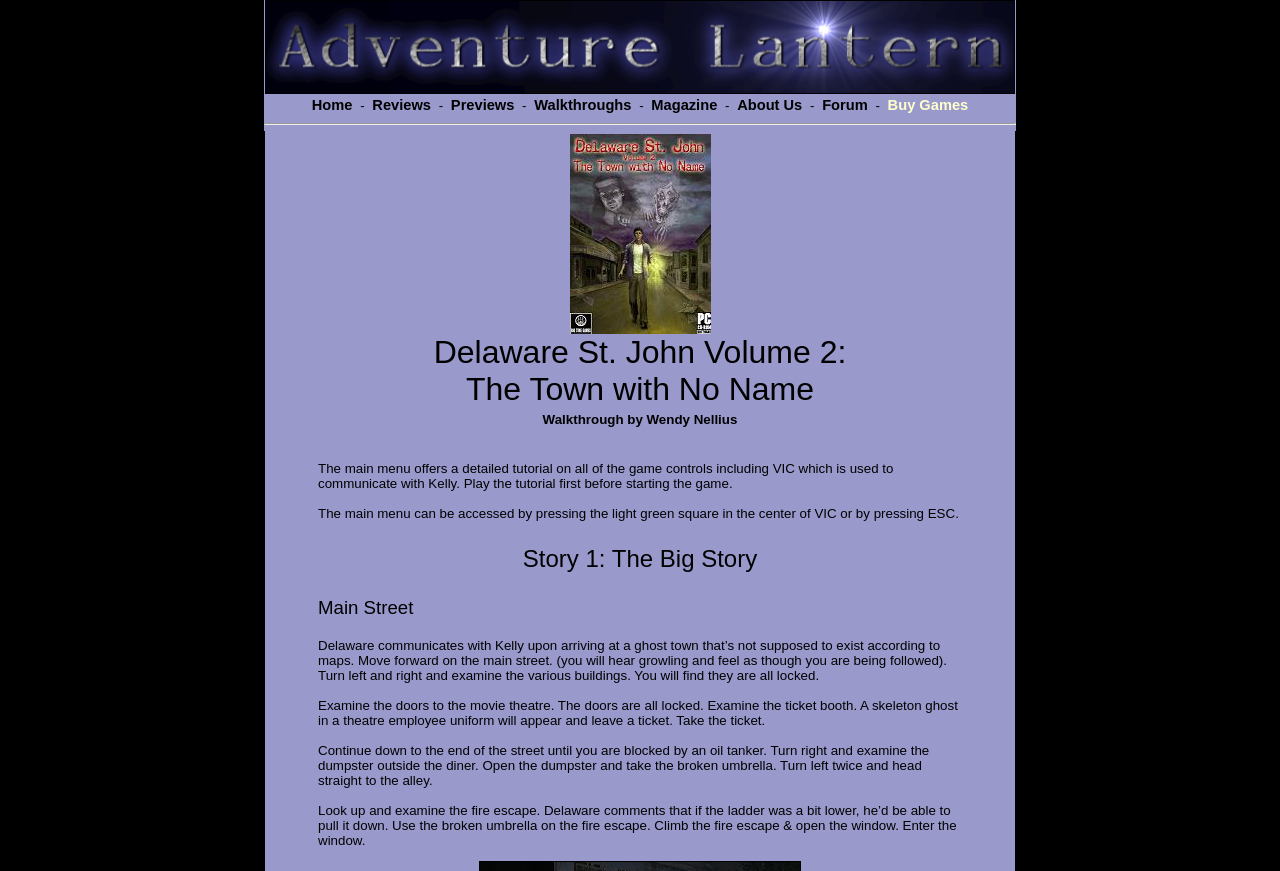What is the location where Delaware communicates with Kelly?
Please answer the question with as much detail and depth as you can.

I found the answer by reading the walkthrough text in the StaticText elements, specifically the one that says 'Delaware communicates with Kelly upon arriving at a ghost town that’s not supposed to exist according to maps.'.